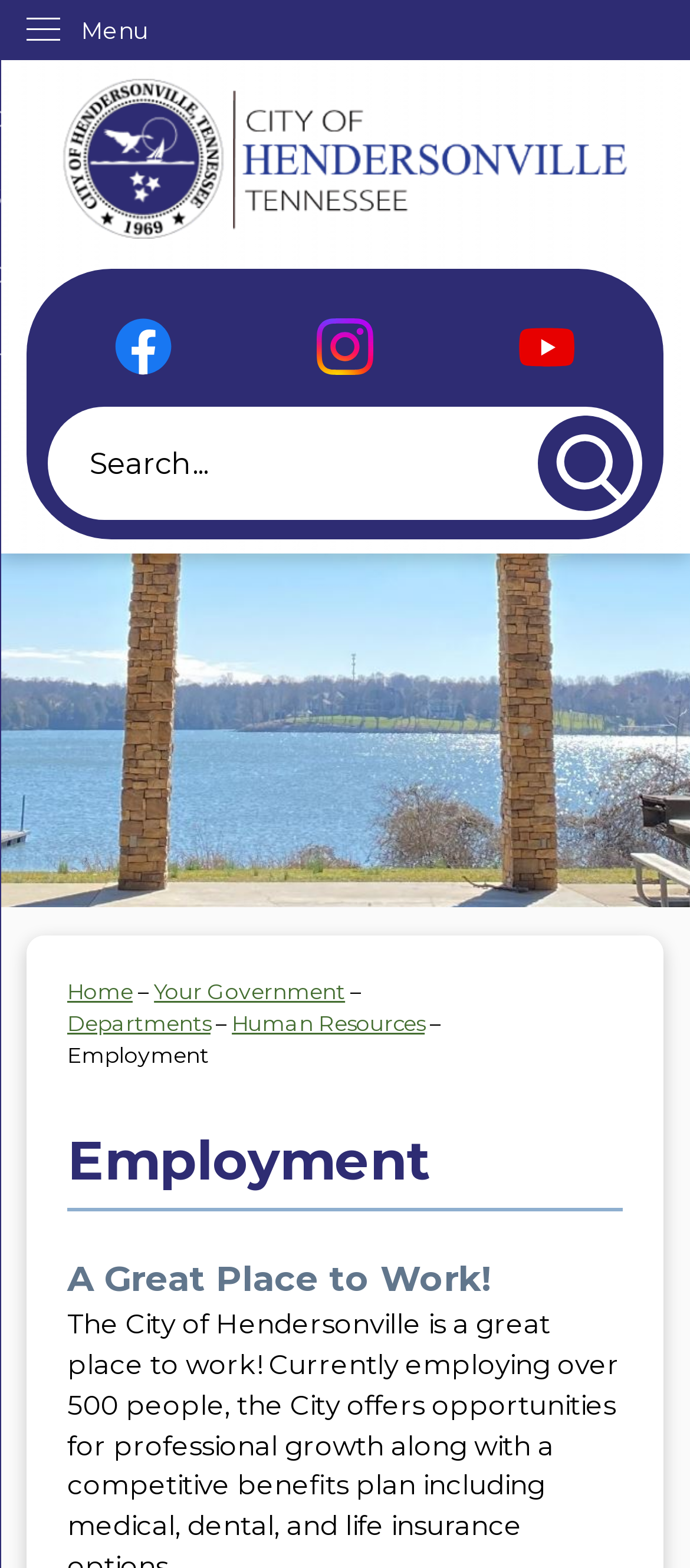Indicate the bounding box coordinates of the element that must be clicked to execute the instruction: "Go to Facebook page". The coordinates should be given as four float numbers between 0 and 1, i.e., [left, top, right, bottom].

[0.167, 0.204, 0.249, 0.24]